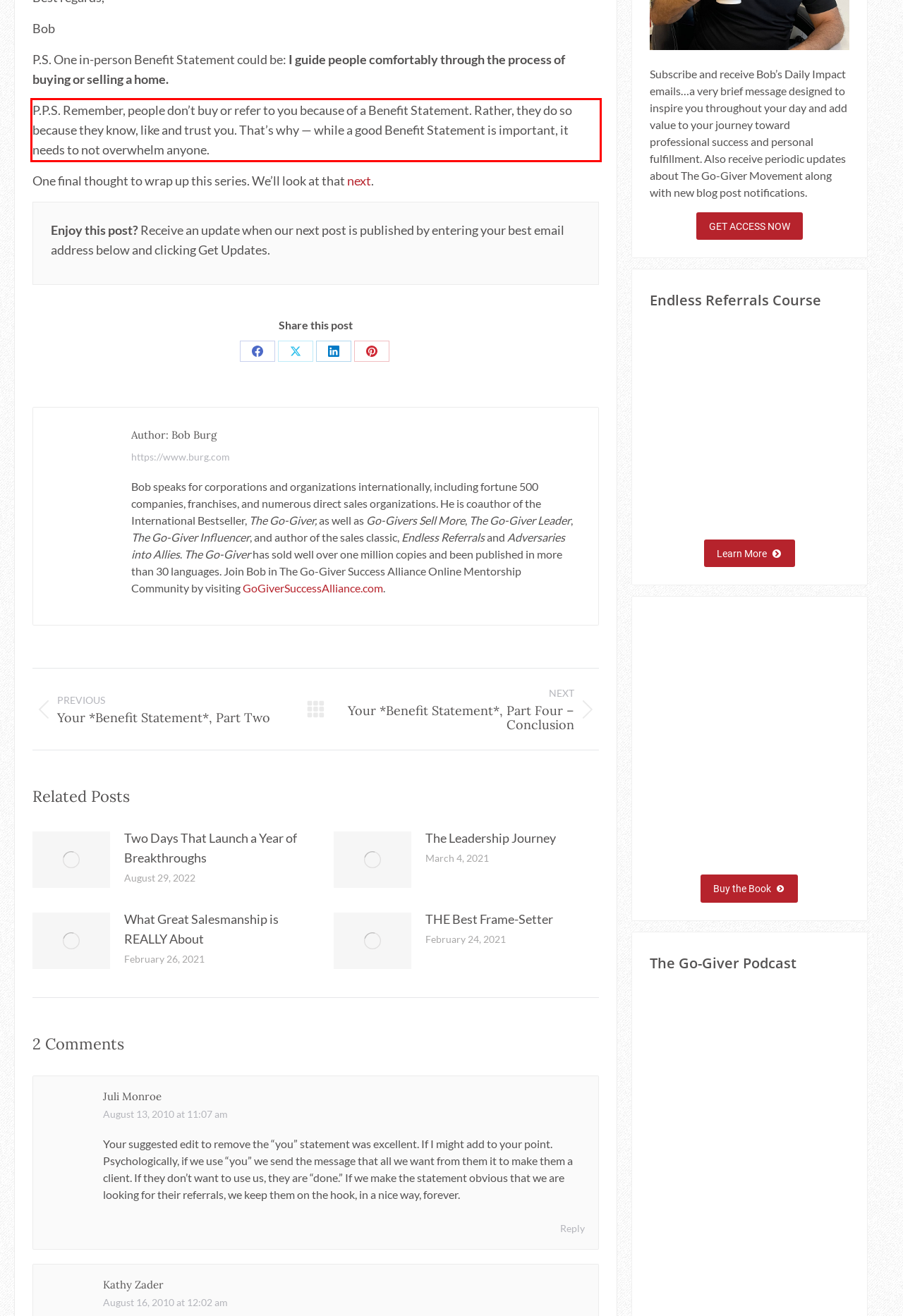You are given a screenshot showing a webpage with a red bounding box. Perform OCR to capture the text within the red bounding box.

P.P.S. Remember, people don’t buy or refer to you because of a Benefit Statement. Rather, they do so because they know, like and trust you. That’s why — while a good Benefit Statement is important, it needs to not overwhelm anyone.